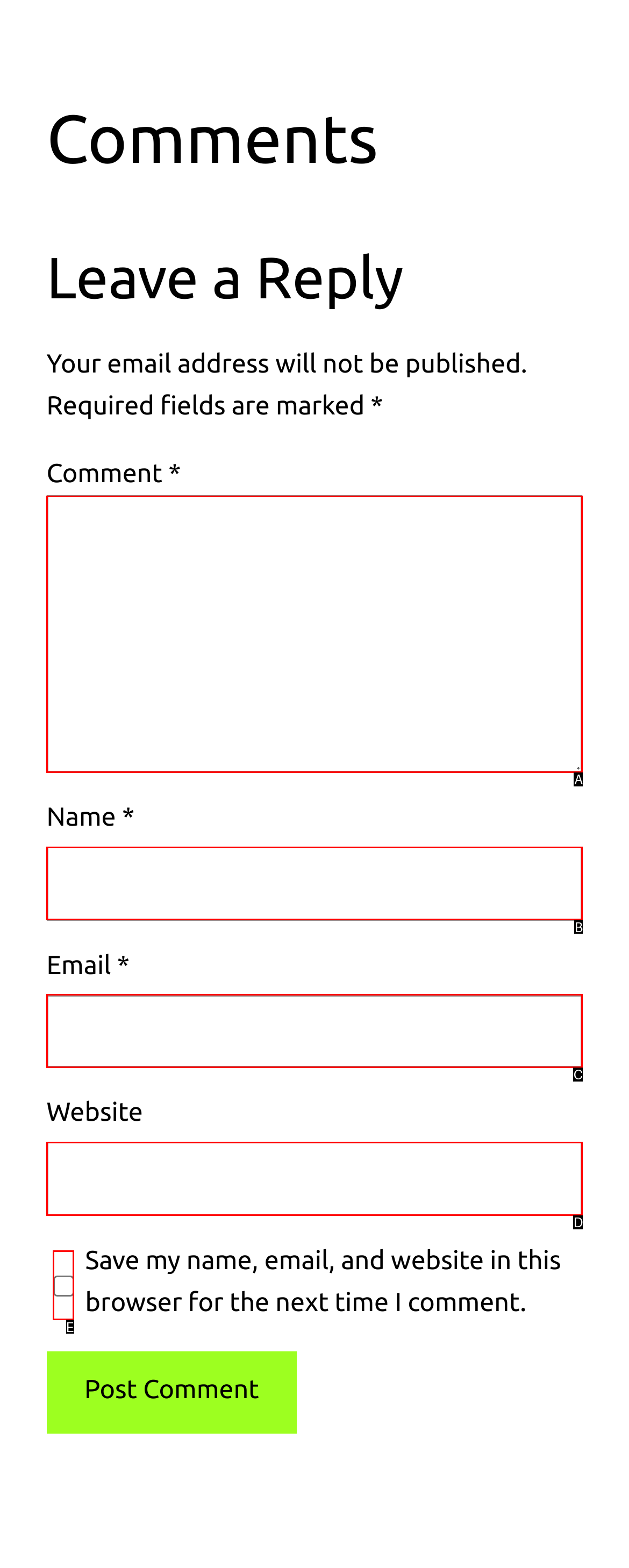From the given options, choose the HTML element that aligns with the description: parent_node: Name * name="author". Respond with the letter of the selected element.

B